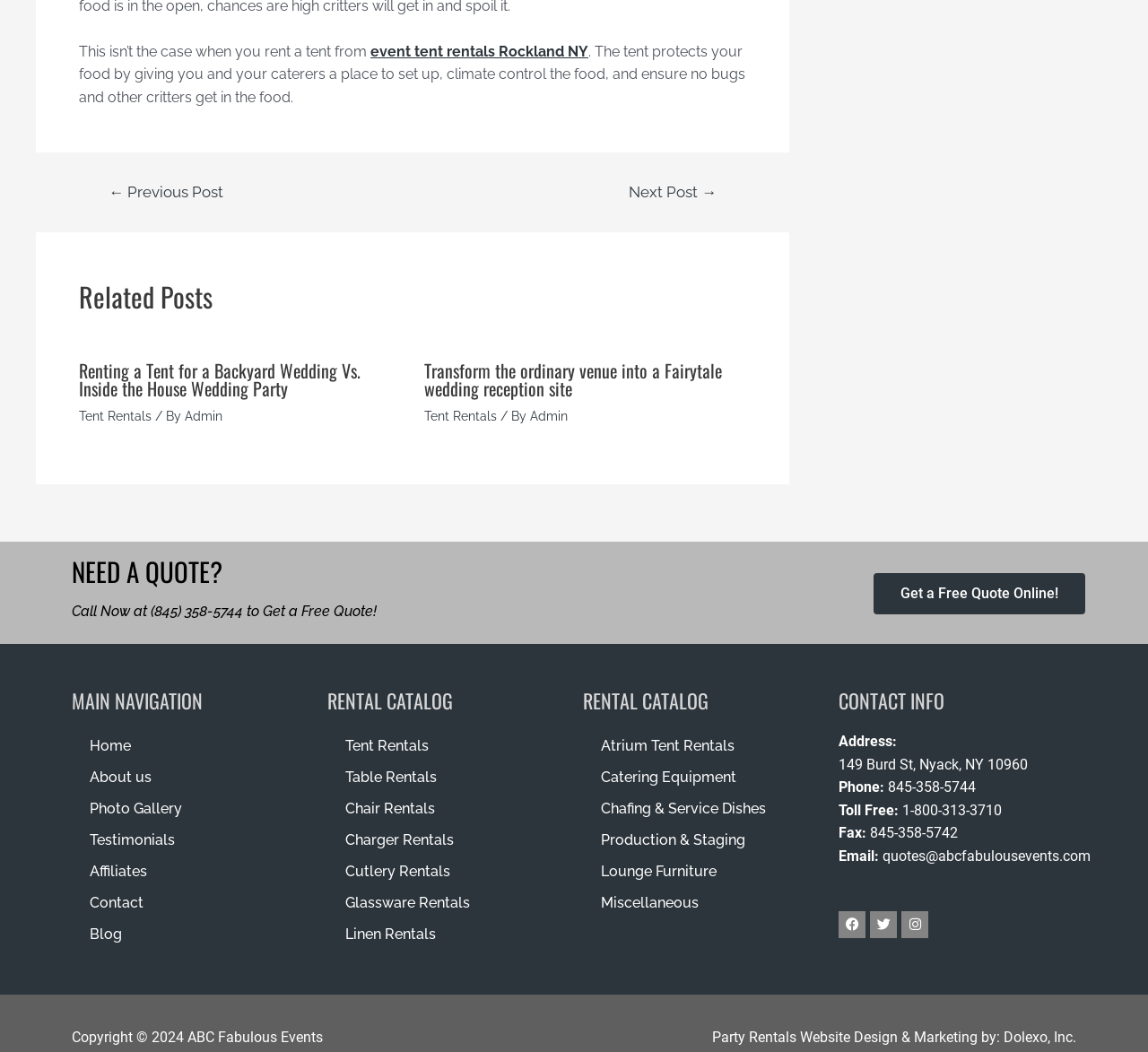Determine the bounding box coordinates for the area that needs to be clicked to fulfill this task: "Get a free quote online!". The coordinates must be given as four float numbers between 0 and 1, i.e., [left, top, right, bottom].

[0.761, 0.544, 0.945, 0.584]